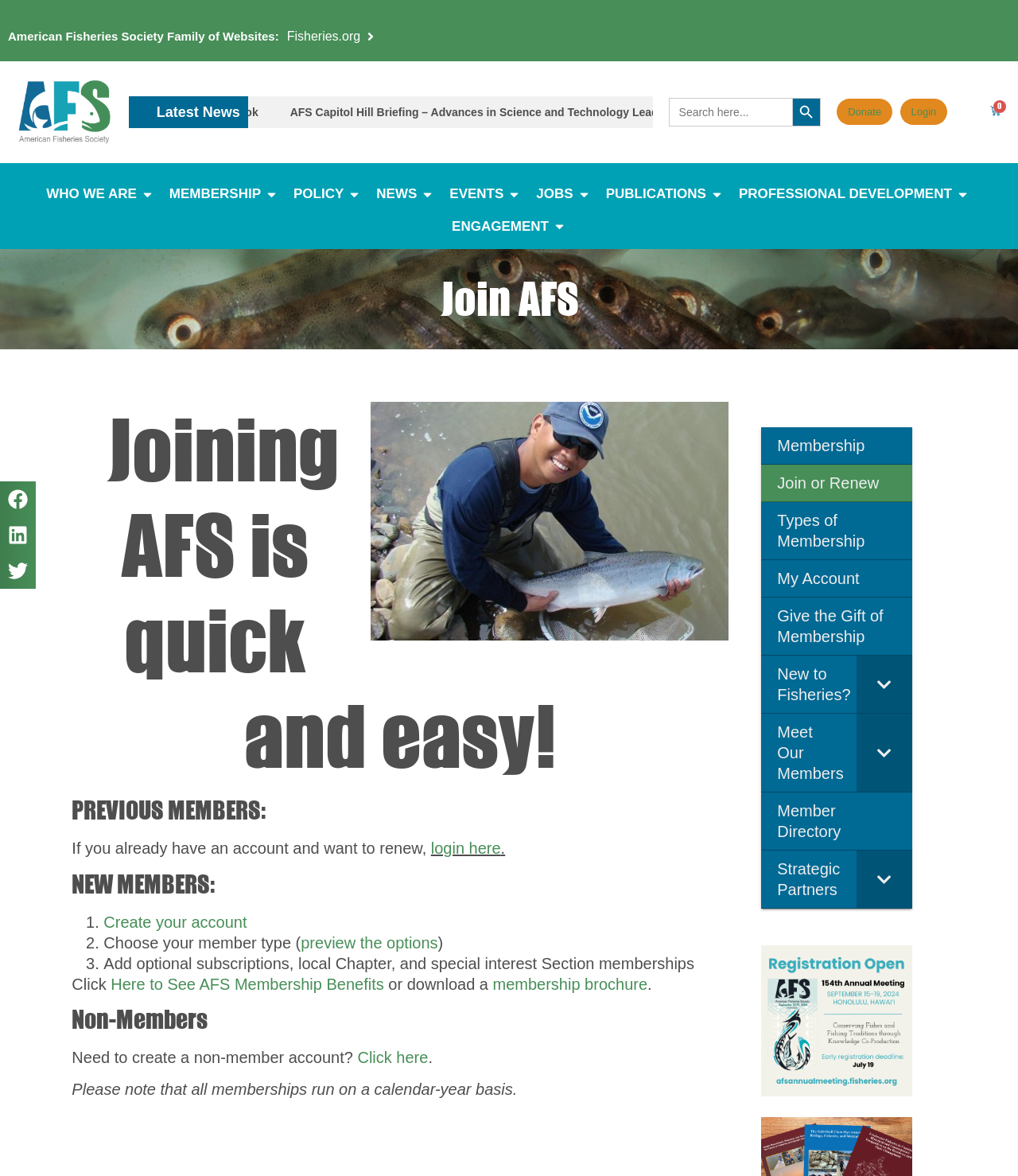From the given element description: "parent_node: ENGAGEMENT aria-label="Expand: Engagement"", find the bounding box for the UI element. Provide the coordinates as four float numbers between 0 and 1, in the order [left, top, right, bottom].

[0.543, 0.184, 0.556, 0.201]